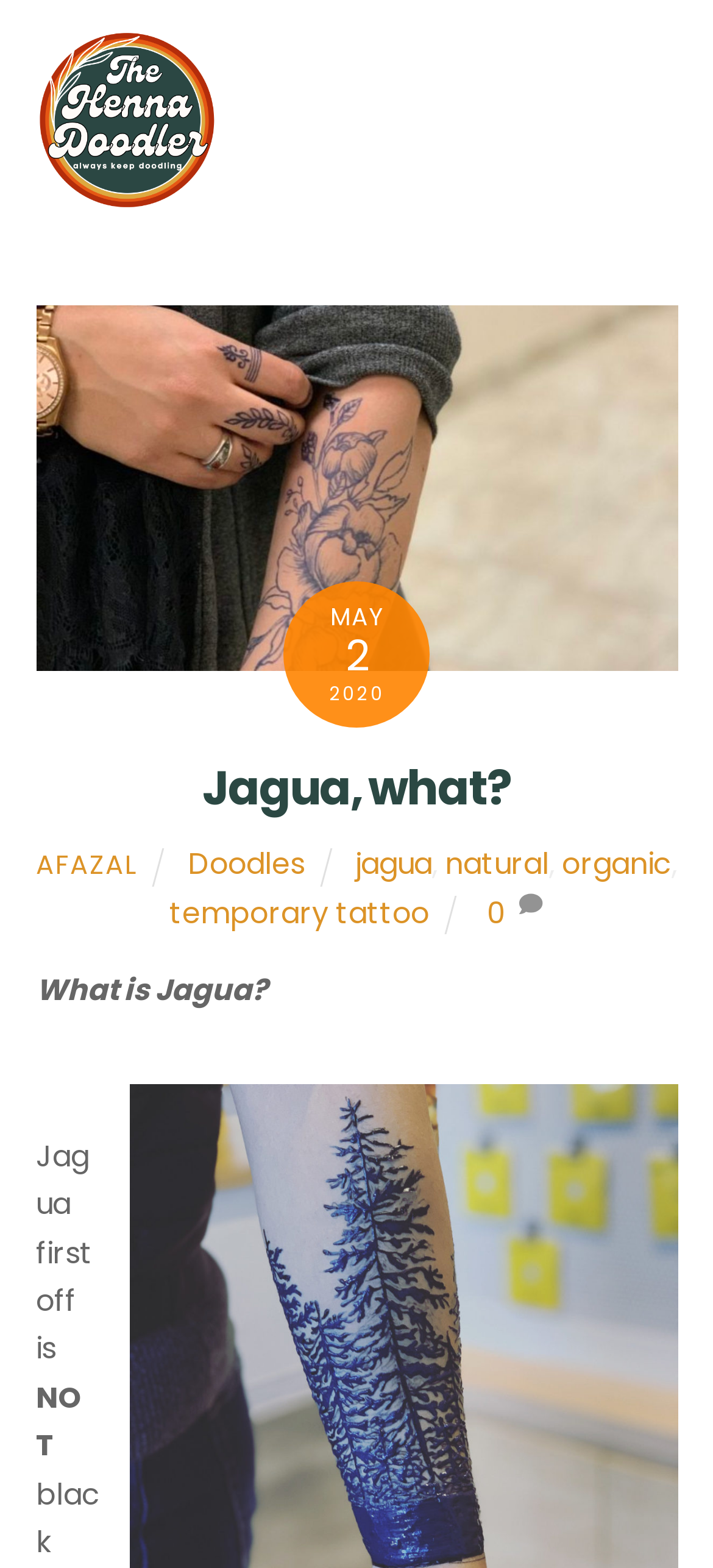Determine the bounding box coordinates of the area to click in order to meet this instruction: "Go back to top".

[0.769, 0.681, 0.923, 0.751]